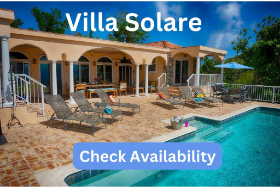Based on the image, provide a detailed response to the question:
What is the purpose of the button displayed?

The button is prominently displayed, and its purpose is to allow potential guests to plan their stay at the villa. The caption states that the button invites visitors to 'Check Availability', making it easy for them to book their stay.